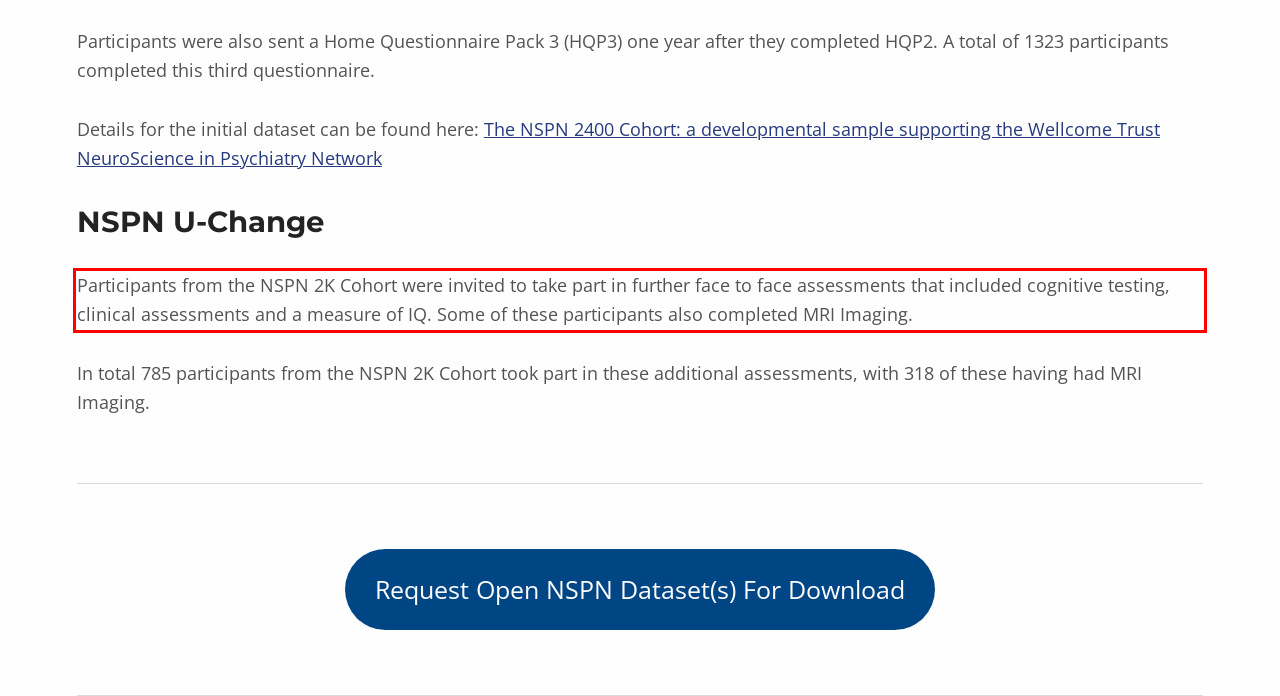Using the provided screenshot of a webpage, recognize the text inside the red rectangle bounding box by performing OCR.

Participants from the NSPN 2K Cohort were invited to take part in further face to face assessments that included cognitive testing, clinical assessments and a measure of IQ. Some of these participants also completed MRI Imaging.